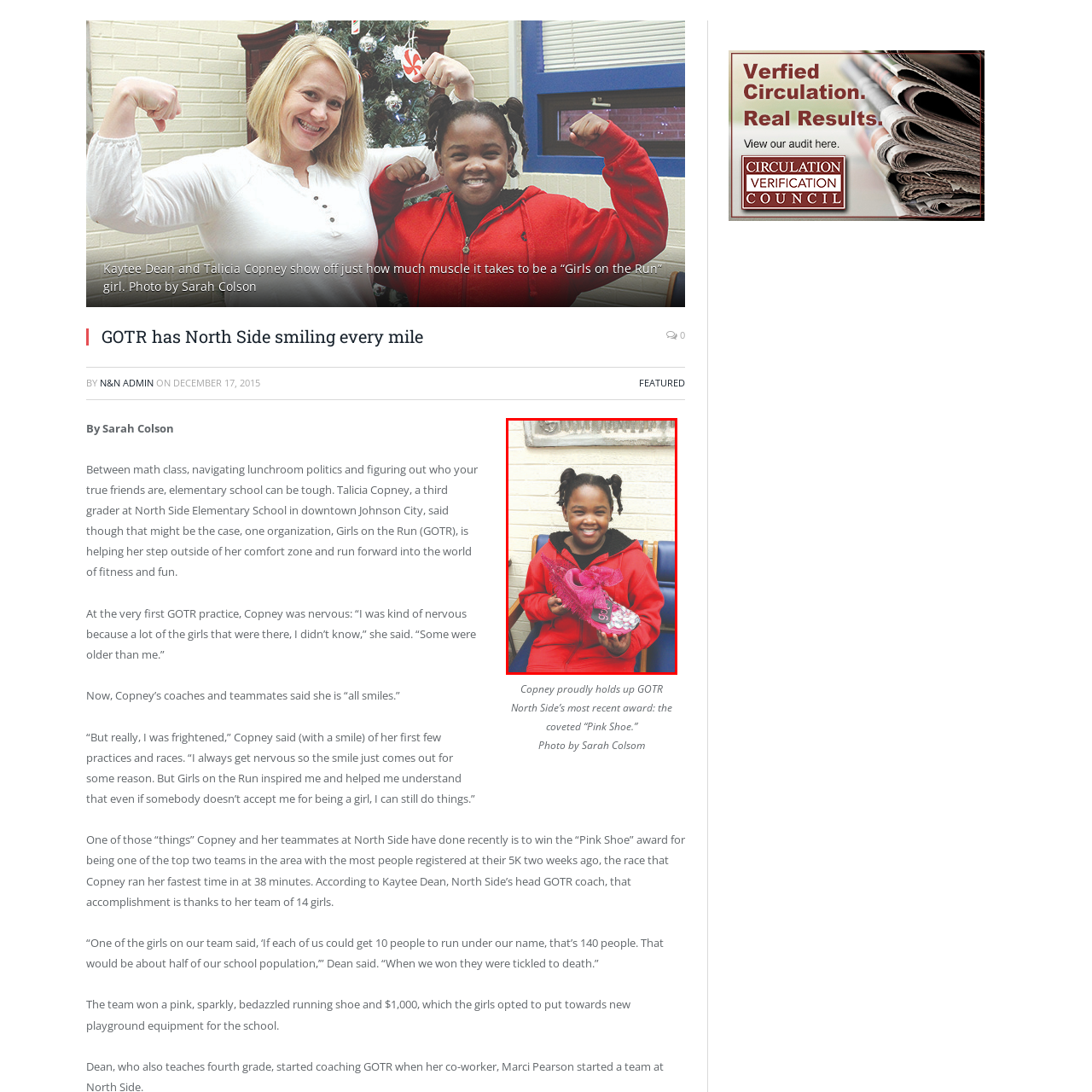Analyze the content inside the red box, What is Talicia wearing? Provide a short answer using a single word or phrase.

A red hoodie